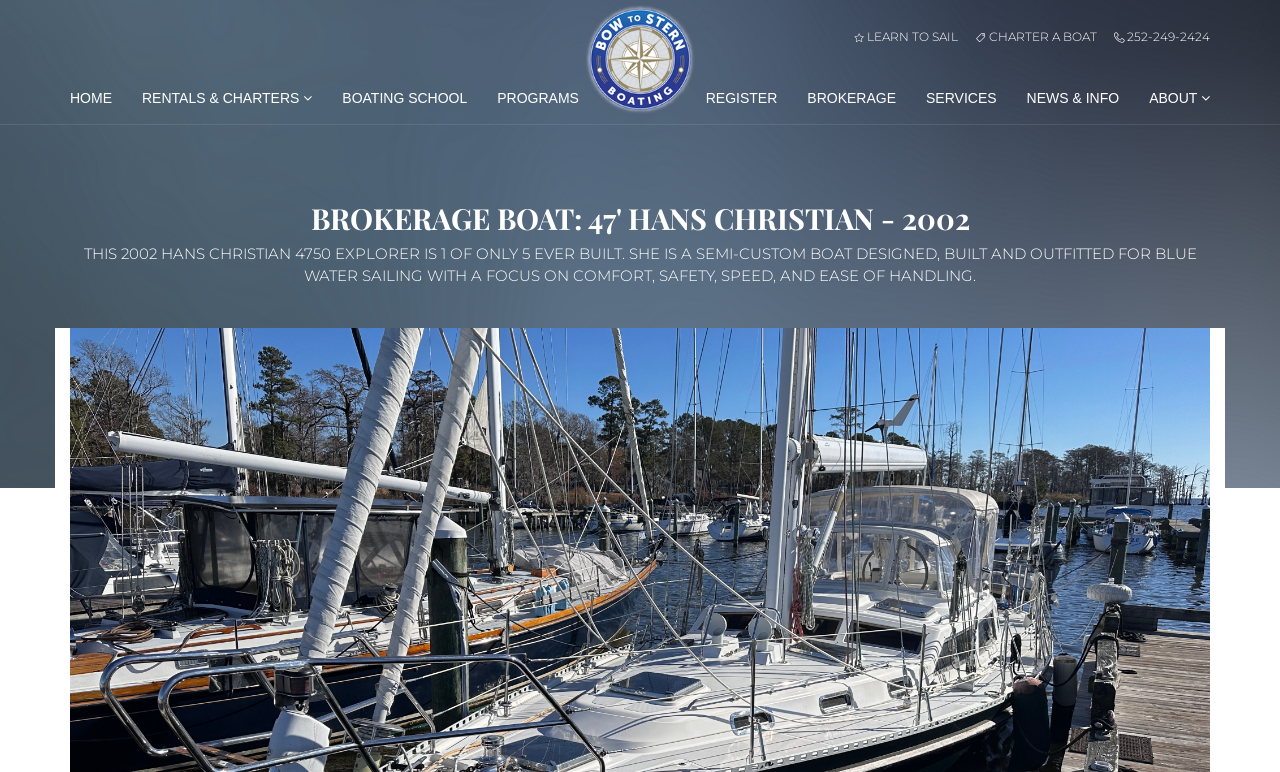Based on the image, give a detailed response to the question: How many of this boat model were built?

According to the description 'THIS 2002 HANS CHRISTIAN 4750 EXPLORER IS 1 OF ONLY 5 EVER BUILT.', it can be concluded that only 5 of this boat model were built.